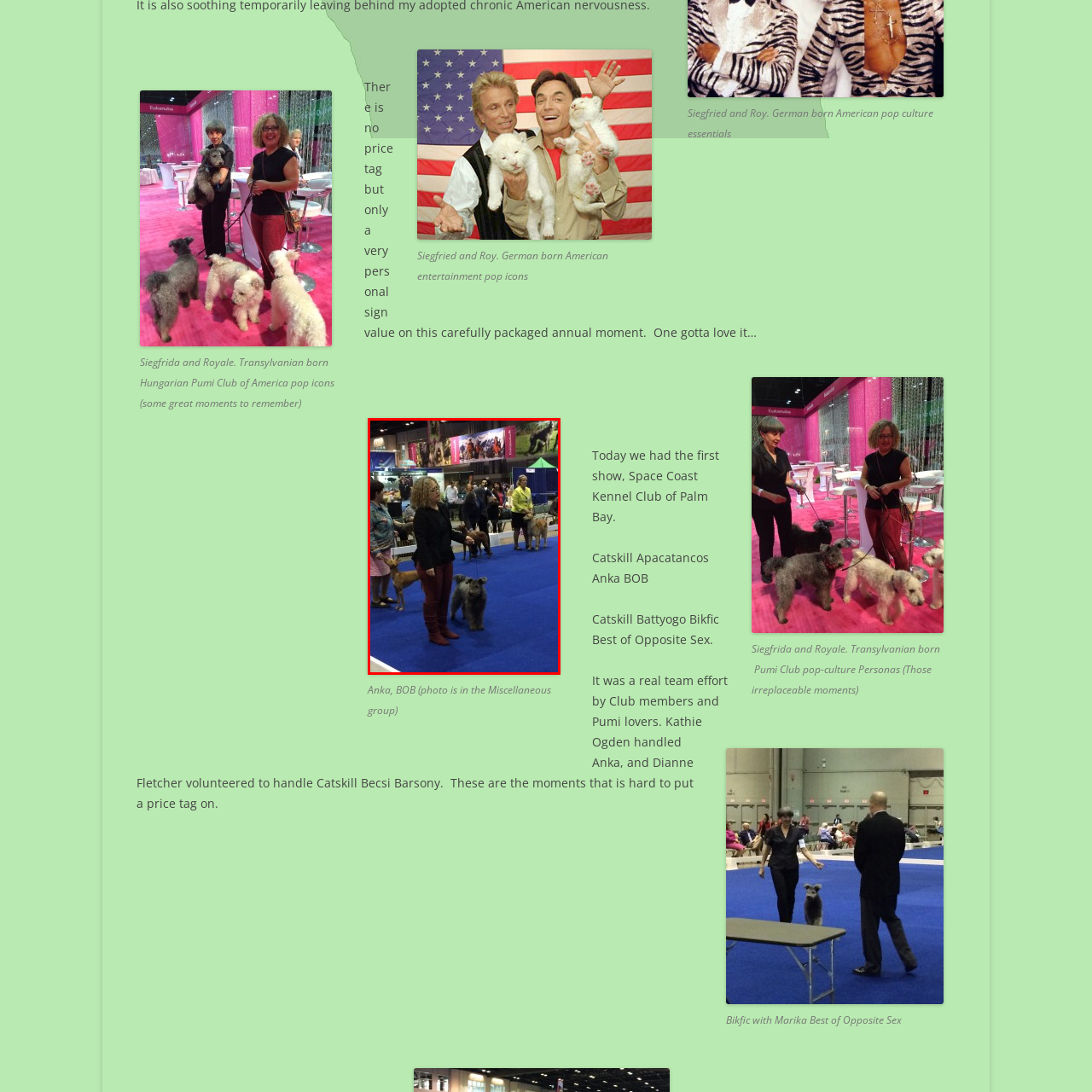What is the handler in the forefront wearing?
Inspect the image enclosed within the red bounding box and provide a detailed answer to the question, using insights from the image.

The caption states that the handler, who is standing confidently with the dog, is dressed in a black jacket and maroon pants, focusing on presenting the dog for the judges.